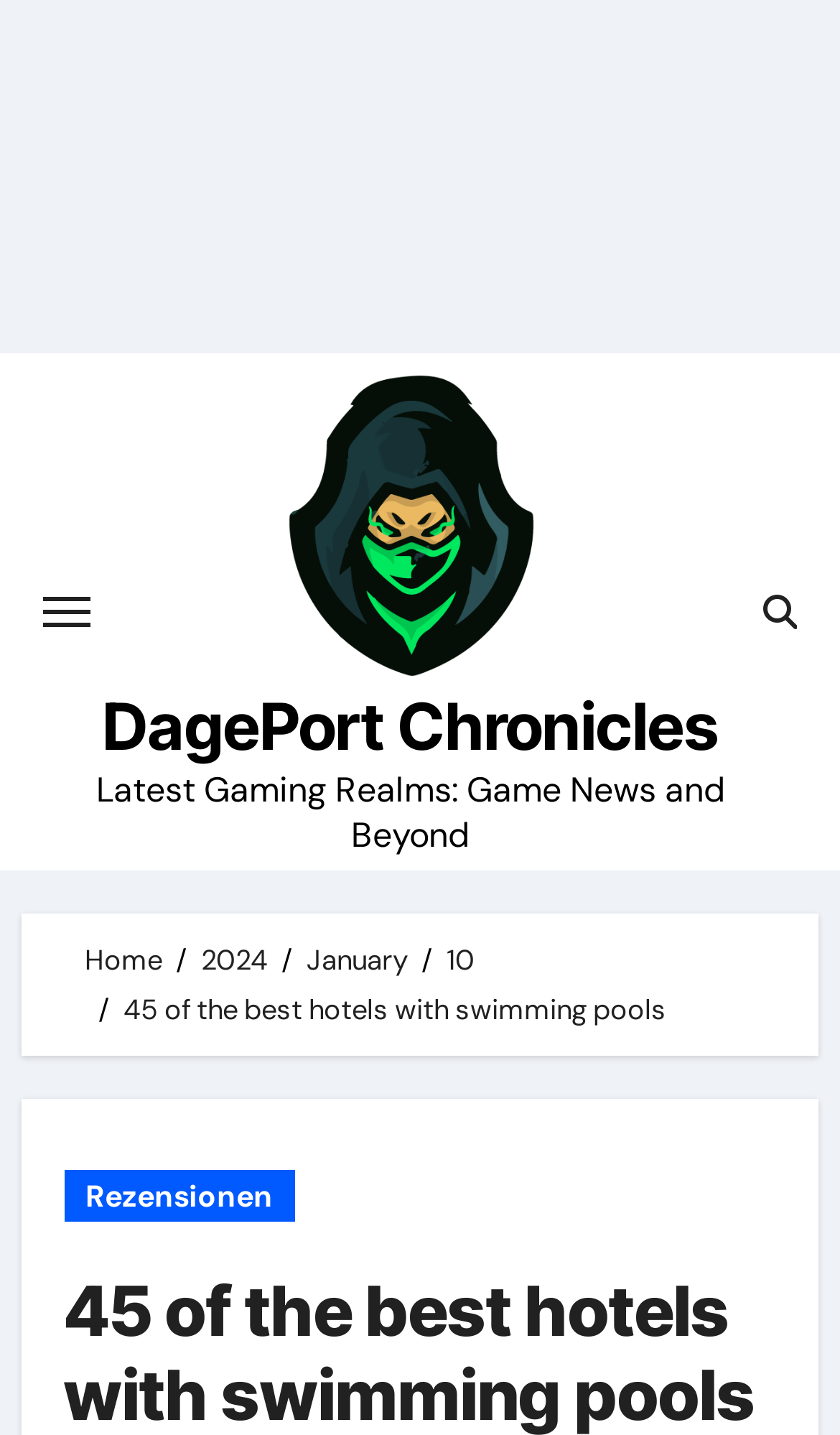What is the current date?
Please provide a comprehensive answer based on the information in the image.

I obtained the answer by examining the breadcrumb navigation element which contains links to 'Home', '2024', 'January', and '10', indicating the current date.